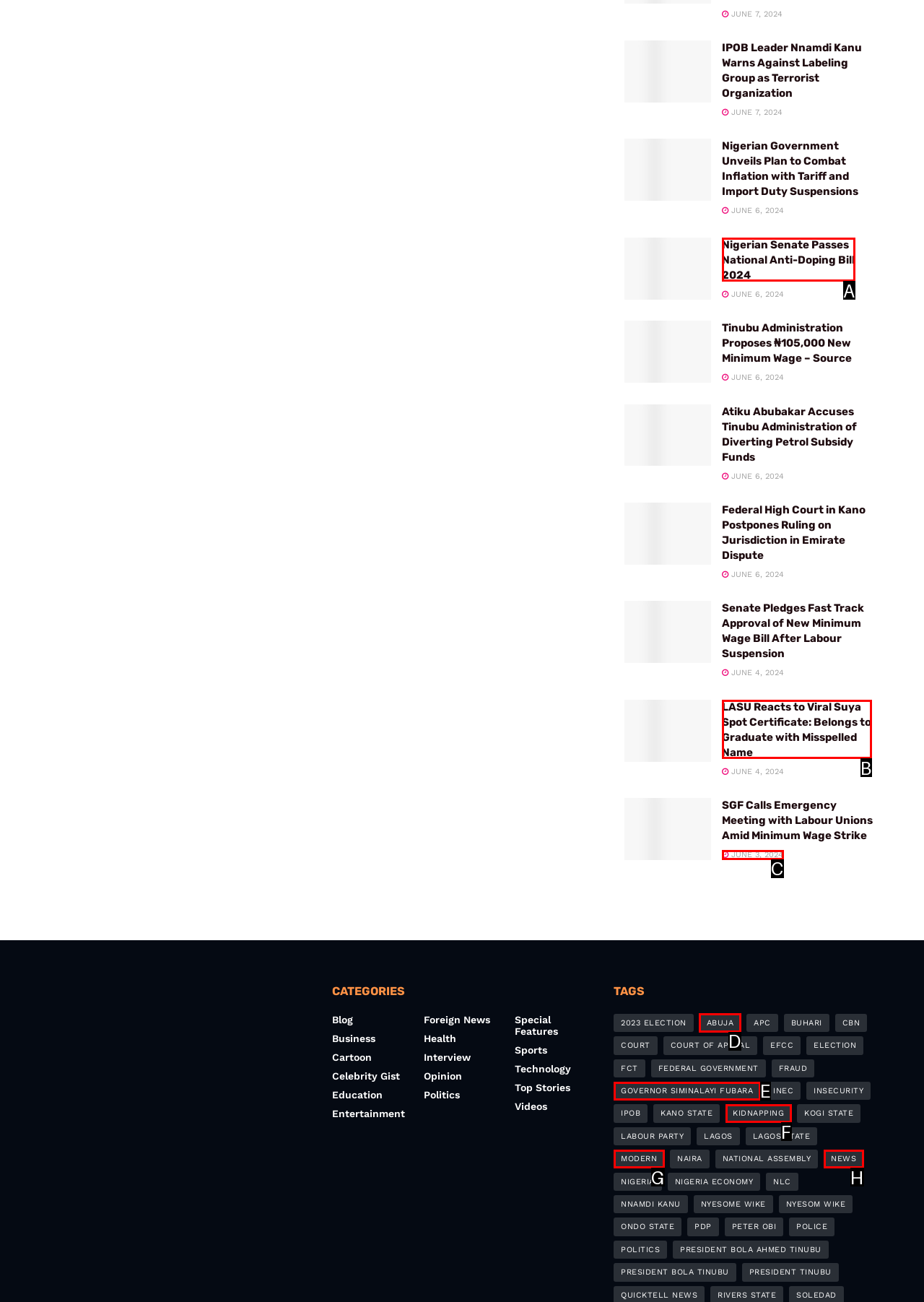Identify the HTML element that matches the description: news. Provide the letter of the correct option from the choices.

H